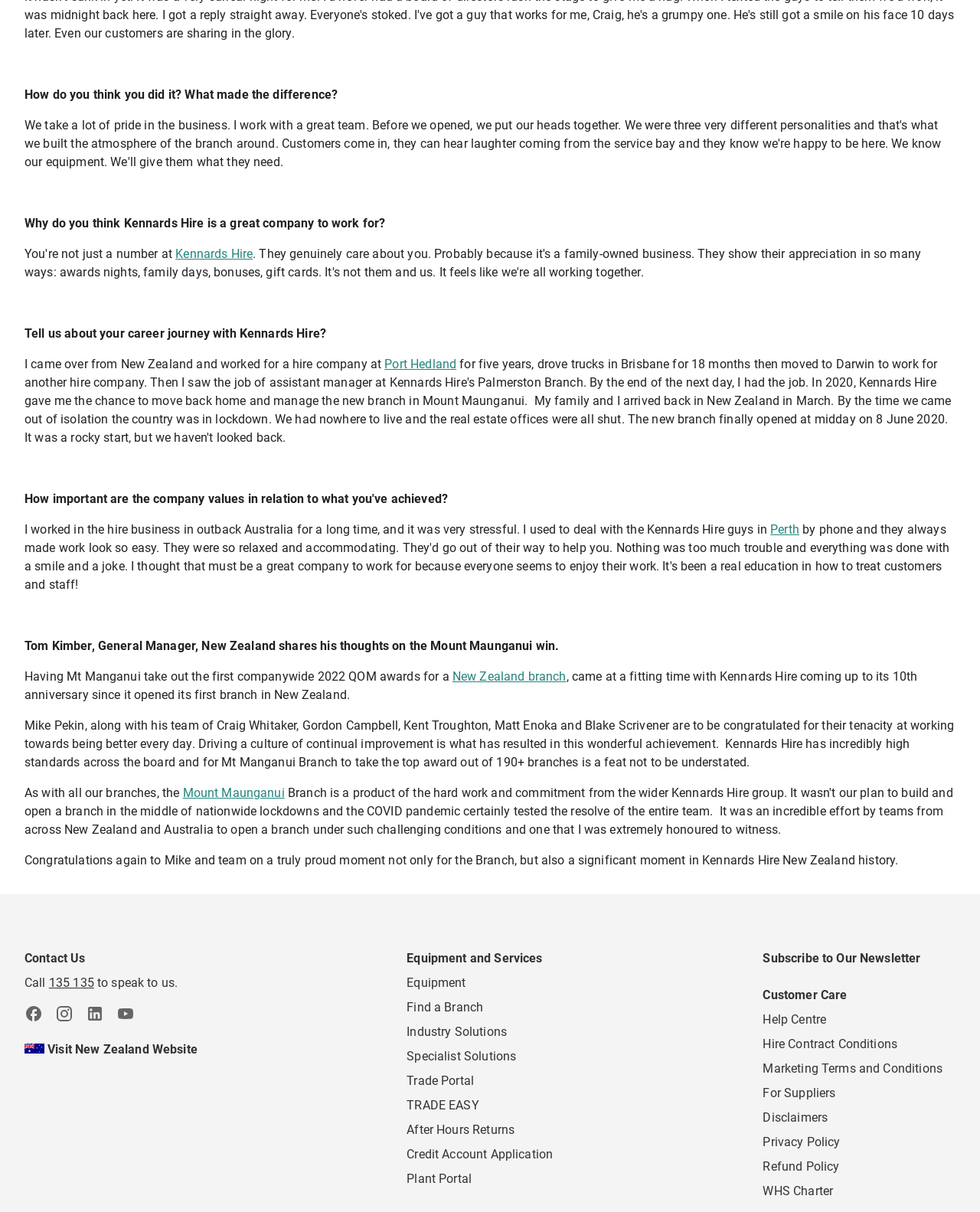Please identify the bounding box coordinates of the element I should click to complete this instruction: 'Log in to your account'. The coordinates should be given as four float numbers between 0 and 1, like this: [left, top, right, bottom].

None